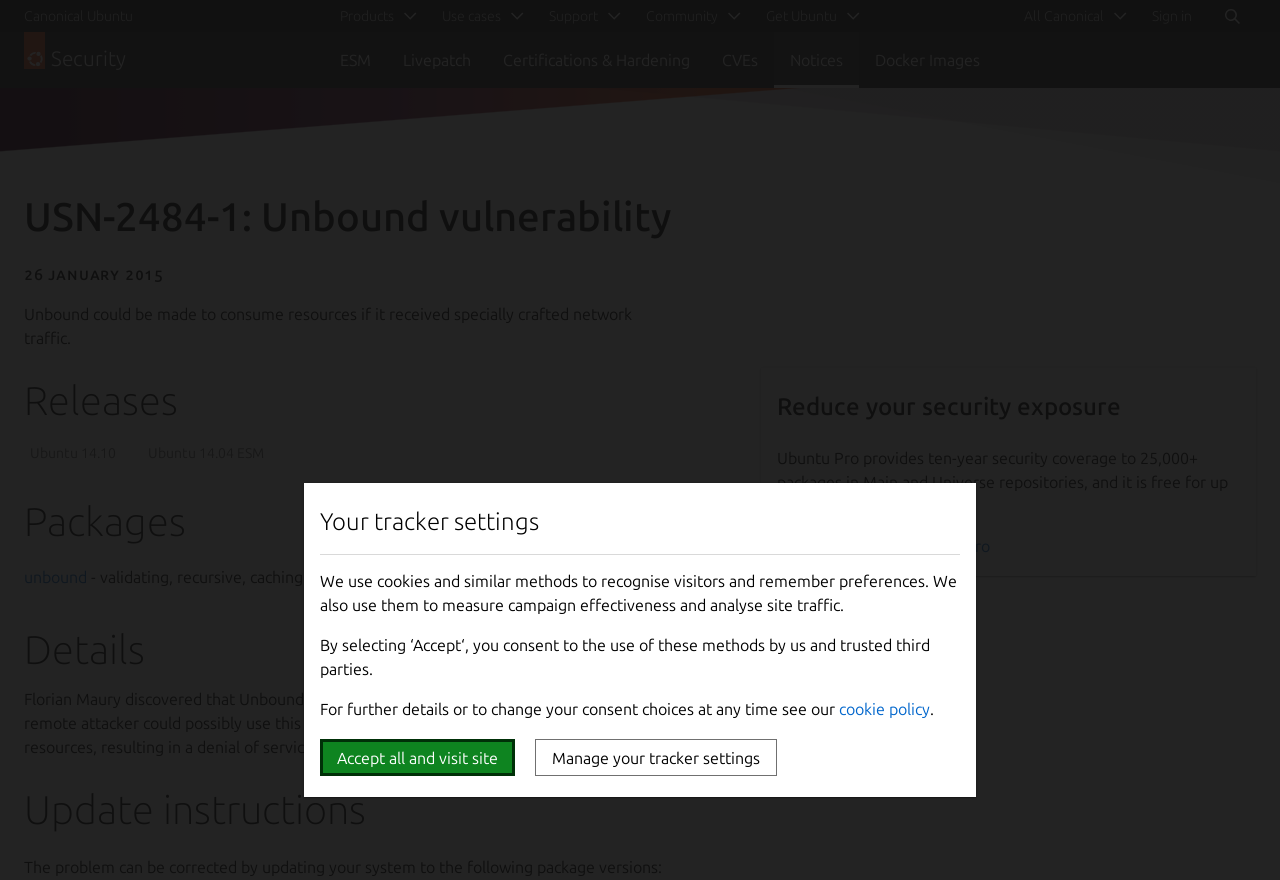Use a single word or phrase to answer this question: 
What is the purpose of Ubuntu Pro?

Ten-year security coverage